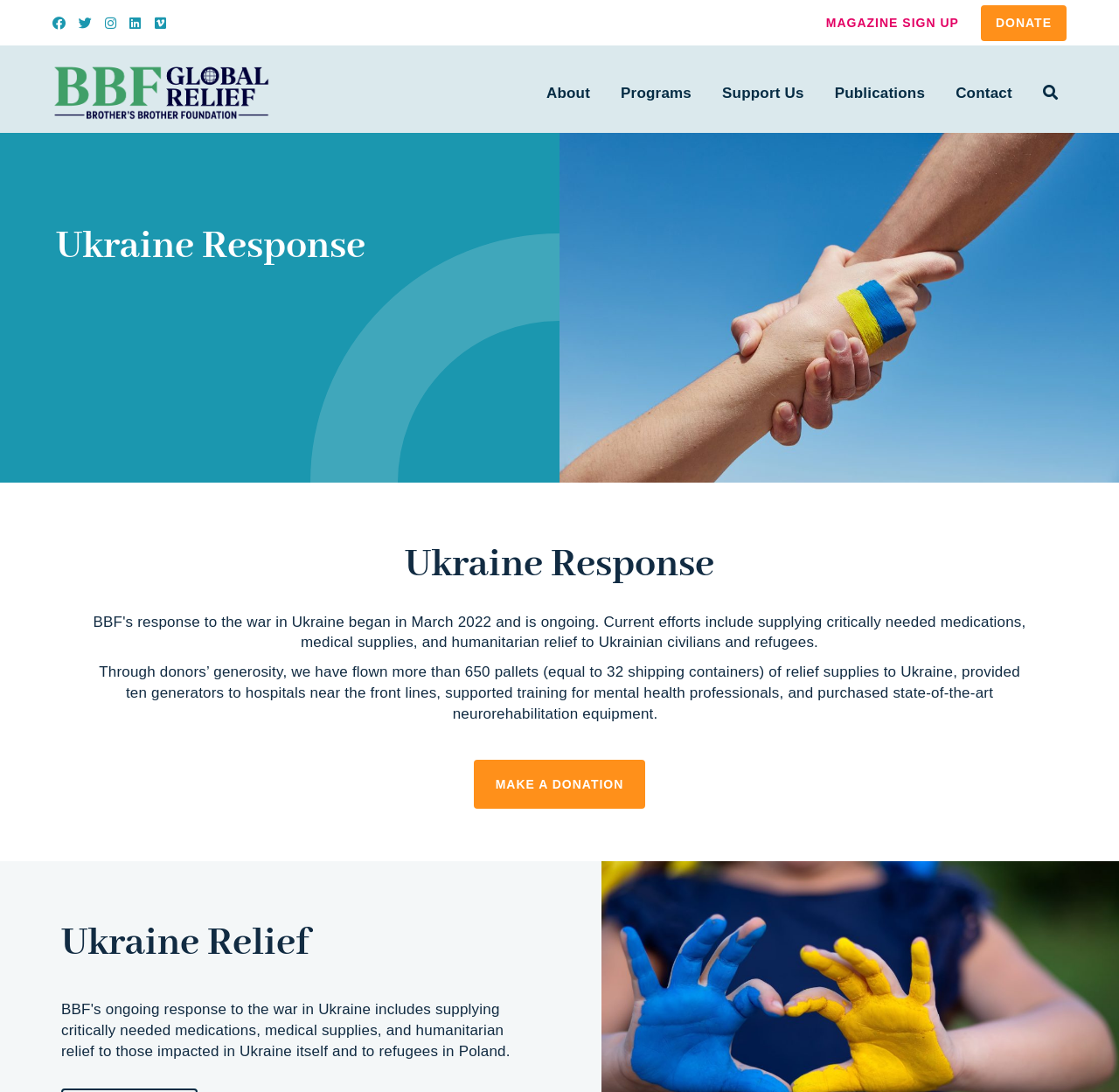Find the bounding box coordinates of the element you need to click on to perform this action: 'Make a donation to support Ukraine relief'. The coordinates should be represented by four float values between 0 and 1, in the format [left, top, right, bottom].

[0.423, 0.695, 0.577, 0.741]